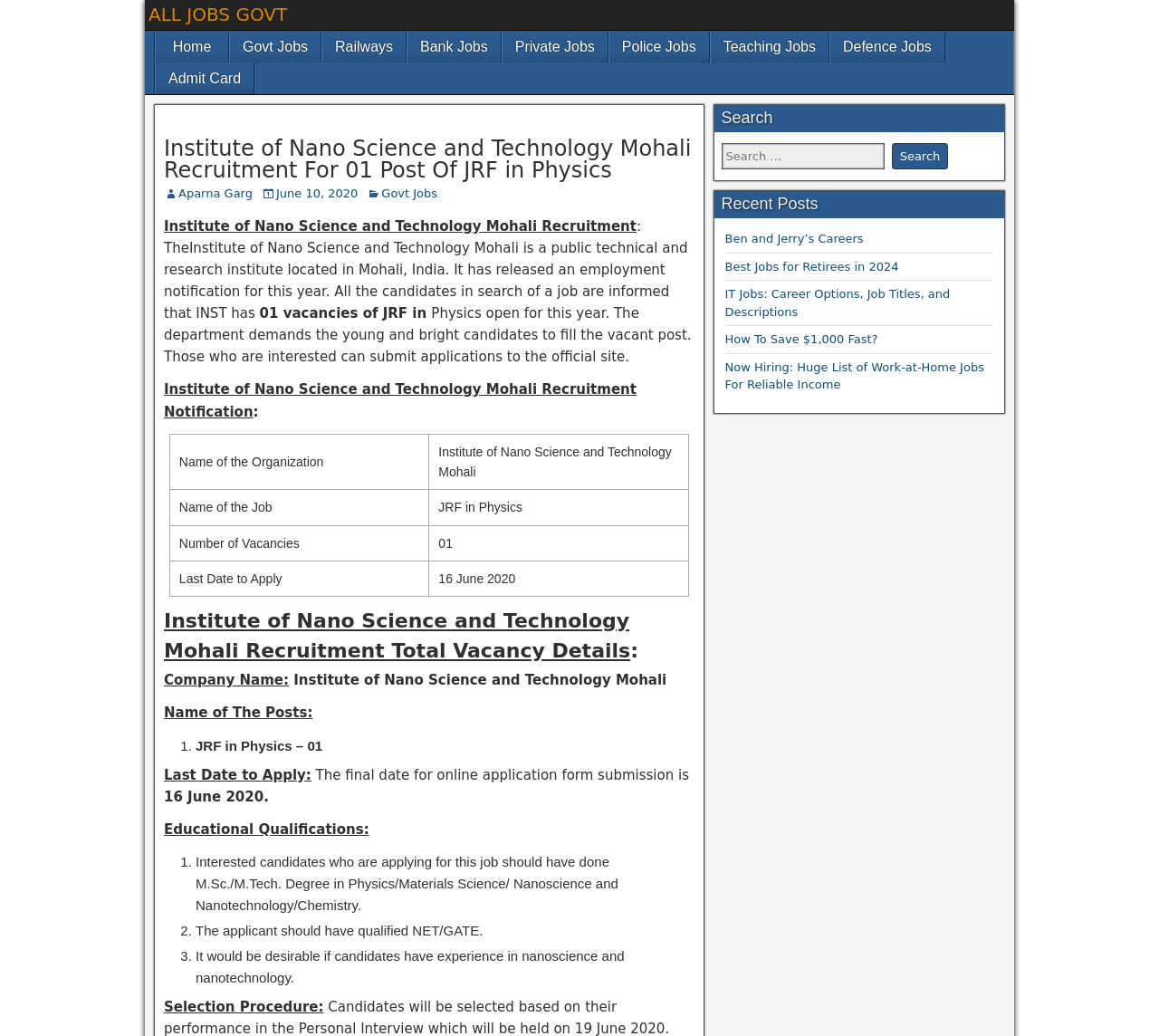What is the name of the post for which the recruitment is being done?
Please give a detailed and elaborate answer to the question.

The question can be answered by looking at the section 'Name of The Posts' which lists the post as JRF in Physics.